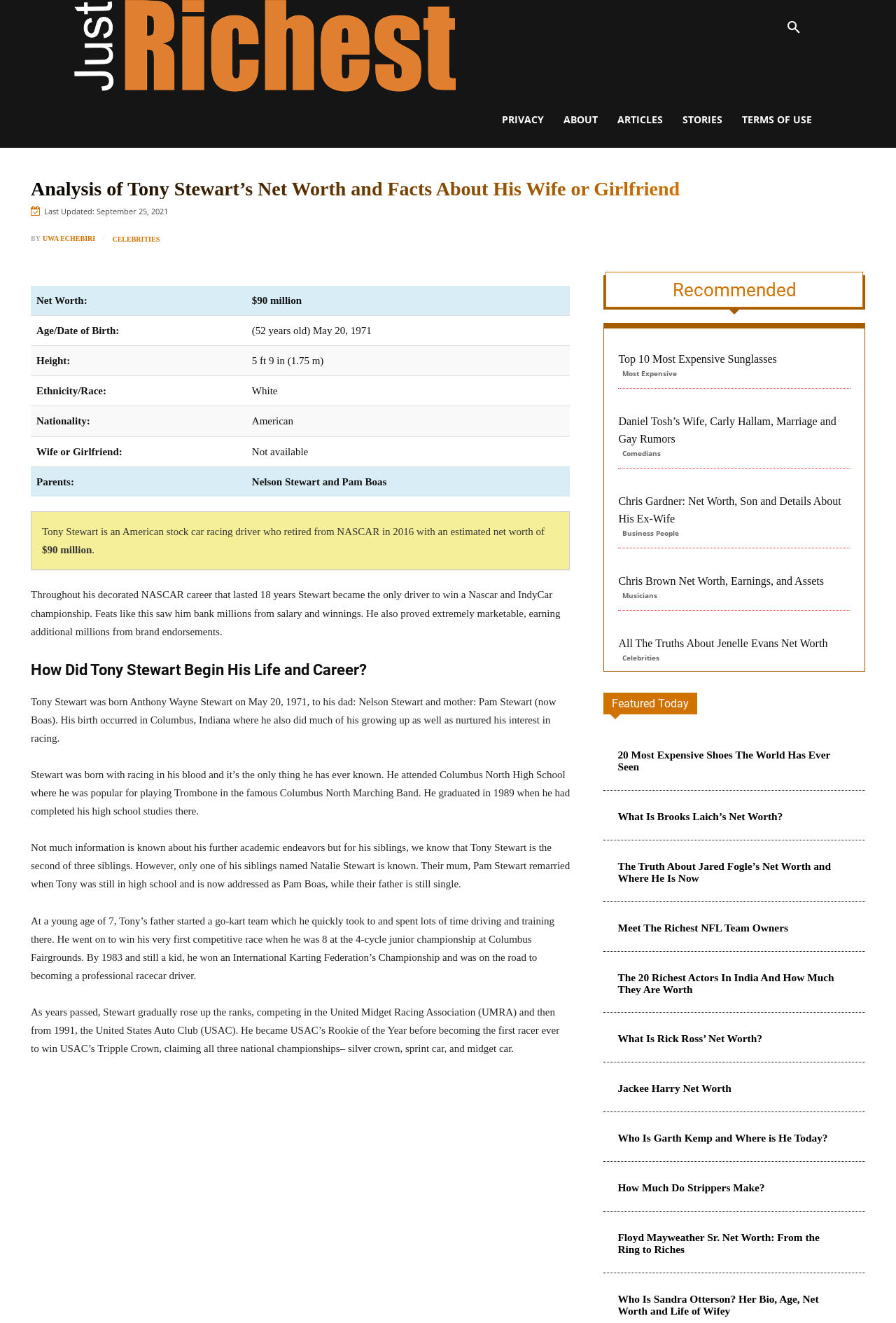Can you pinpoint the bounding box coordinates for the clickable element required for this instruction: "Read about Tony Stewart's net worth"? The coordinates should be four float numbers between 0 and 1, i.e., [left, top, right, bottom].

[0.047, 0.397, 0.608, 0.406]